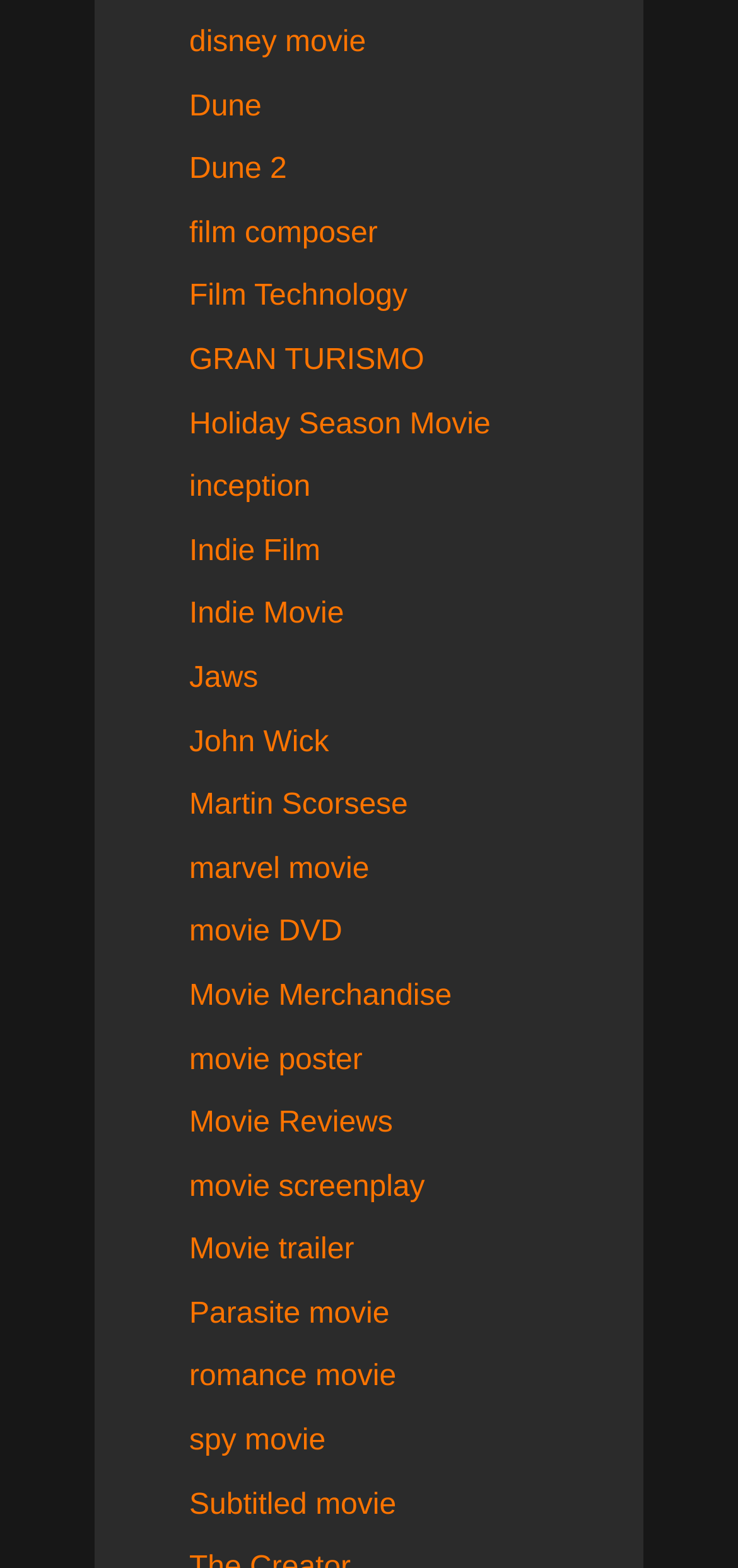Identify the bounding box for the UI element specified in this description: "Holiday Season Movie". The coordinates must be four float numbers between 0 and 1, formatted as [left, top, right, bottom].

[0.256, 0.26, 0.665, 0.281]